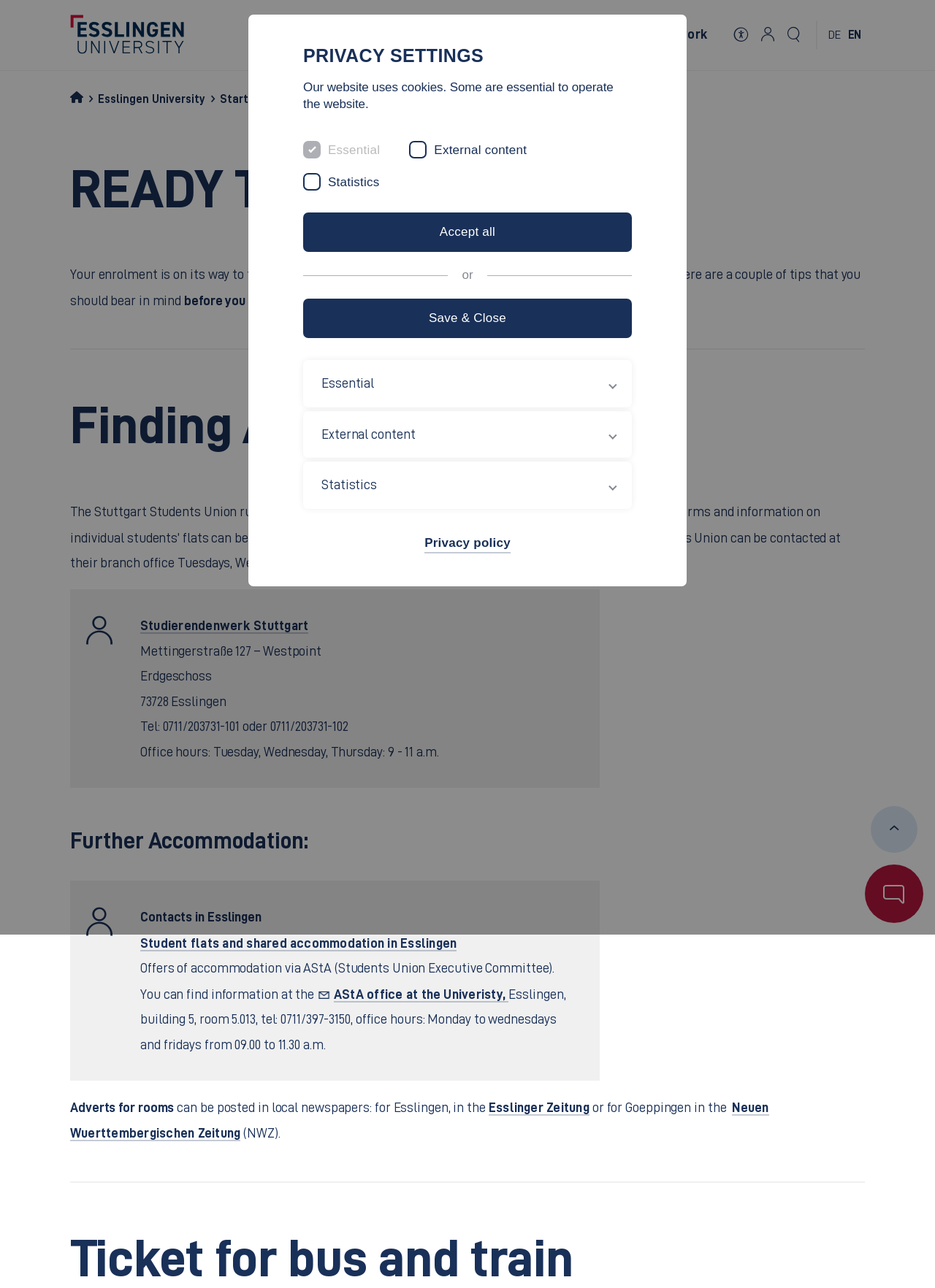Using the information in the image, give a detailed answer to the following question: What is the name of the university?

I found the answer by looking at the logo of the university at the top left corner of the webpage, which says 'Logo Esslingen University'.